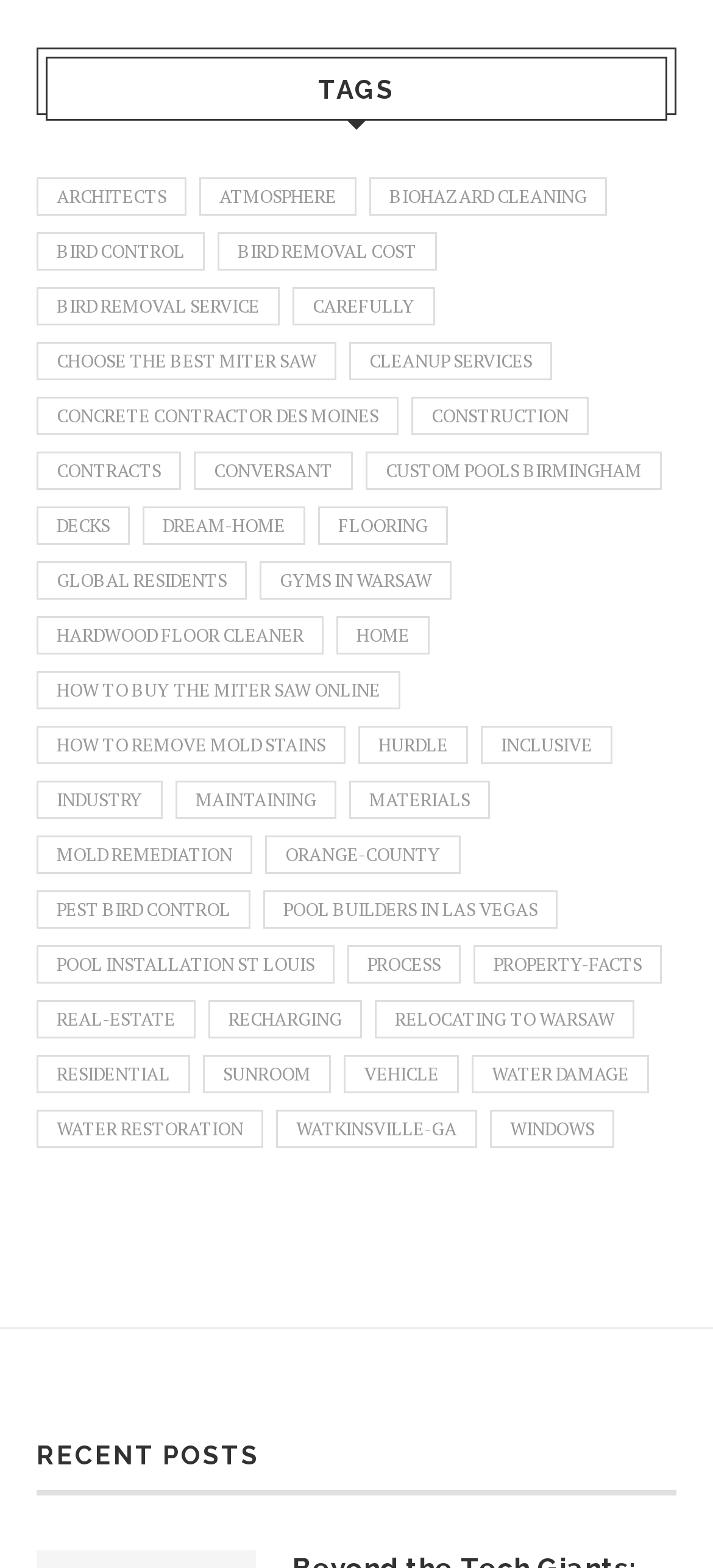How many items are under 'flooring'?
Please answer the question with as much detail as possible using the screenshot.

The link 'flooring' has 2 items under it, which is indicated by the text '(2 items)' next to the link. The link is located at the middle of the webpage with a bounding box coordinate of [0.446, 0.323, 0.628, 0.347].